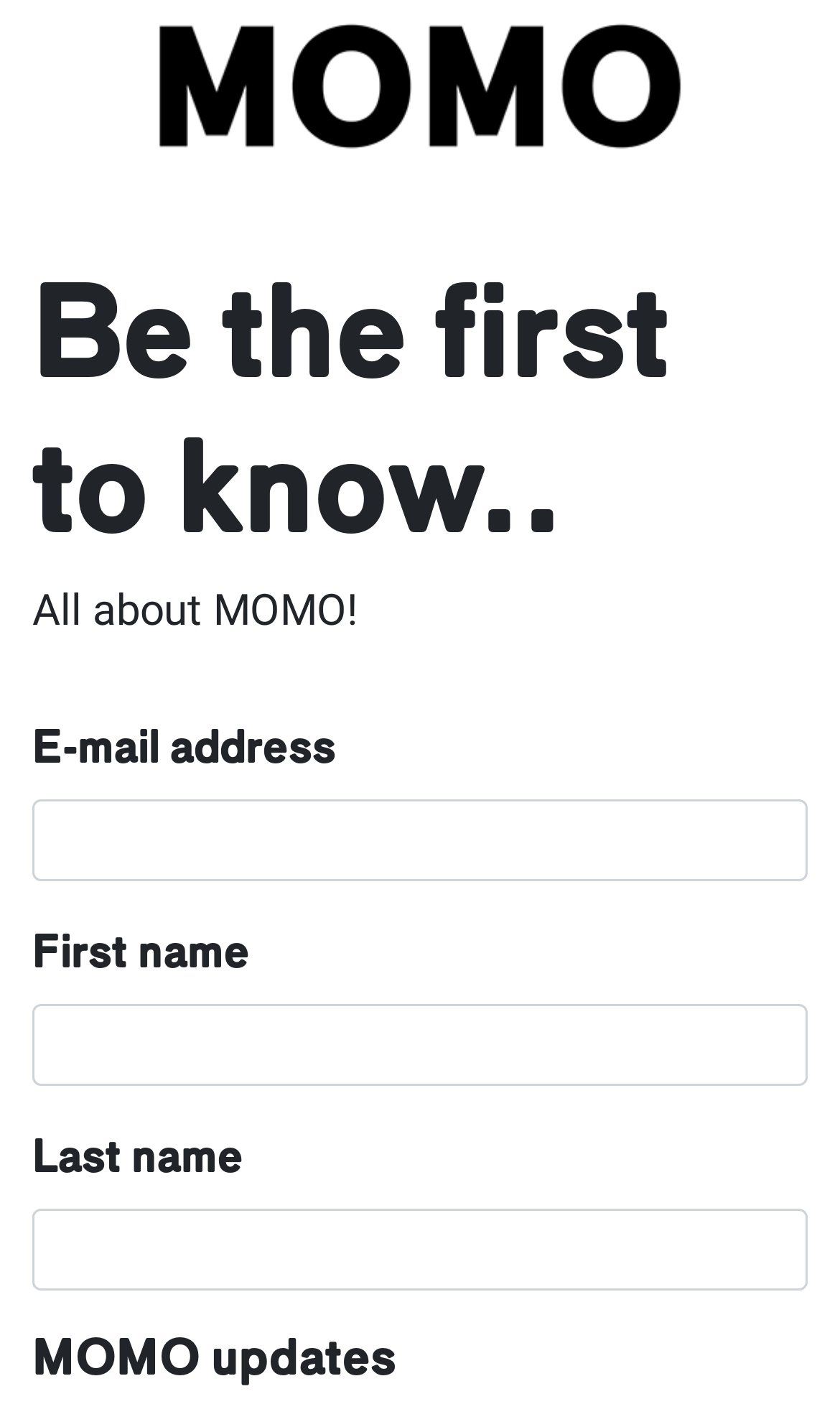Please find the bounding box coordinates (top-left x, top-left y, bottom-right x, bottom-right y) in the screenshot for the UI element described as follows: title="City of Brandon, Mississippi"

None